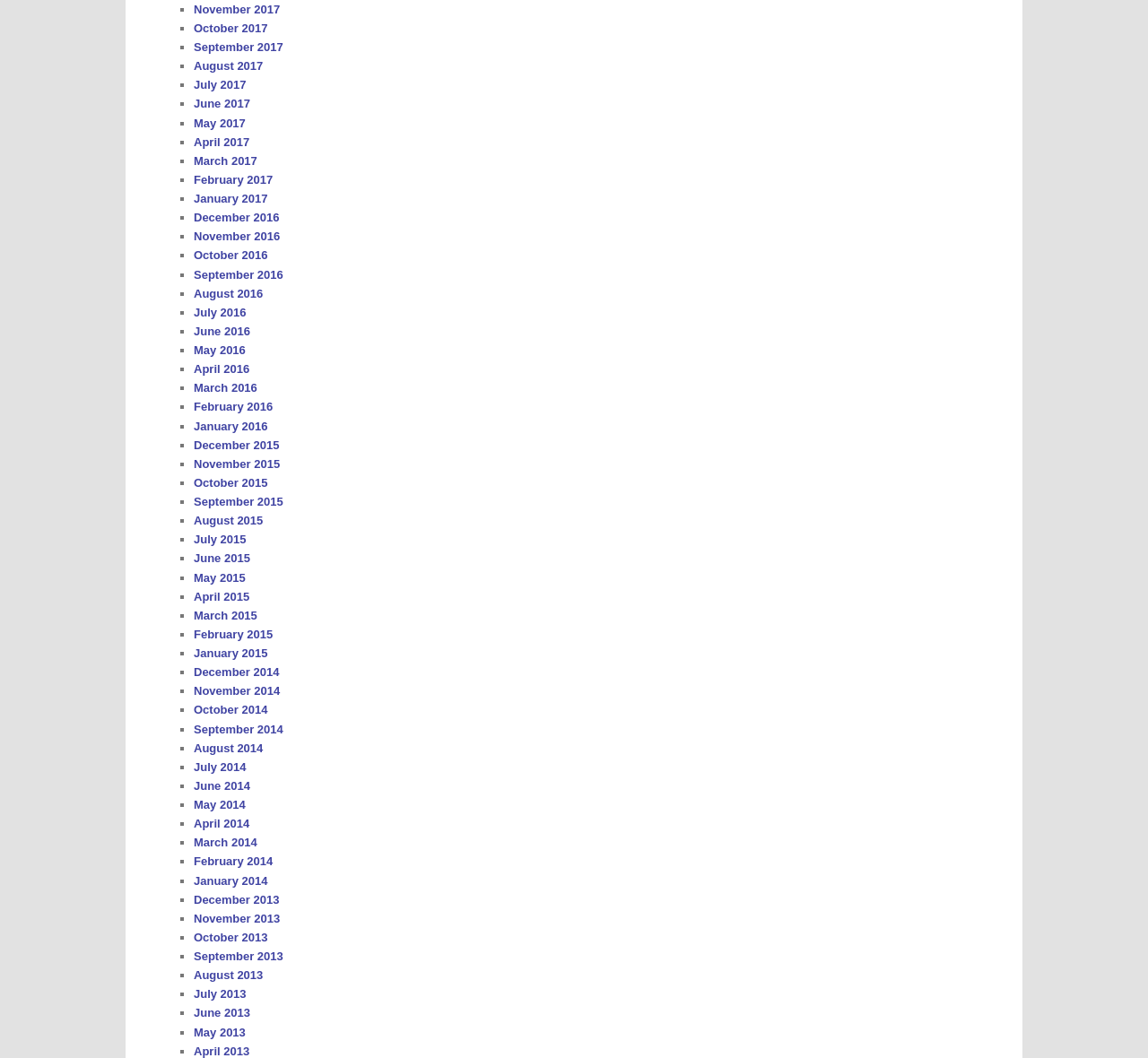Please identify the bounding box coordinates of the element that needs to be clicked to perform the following instruction: "View the next post".

None